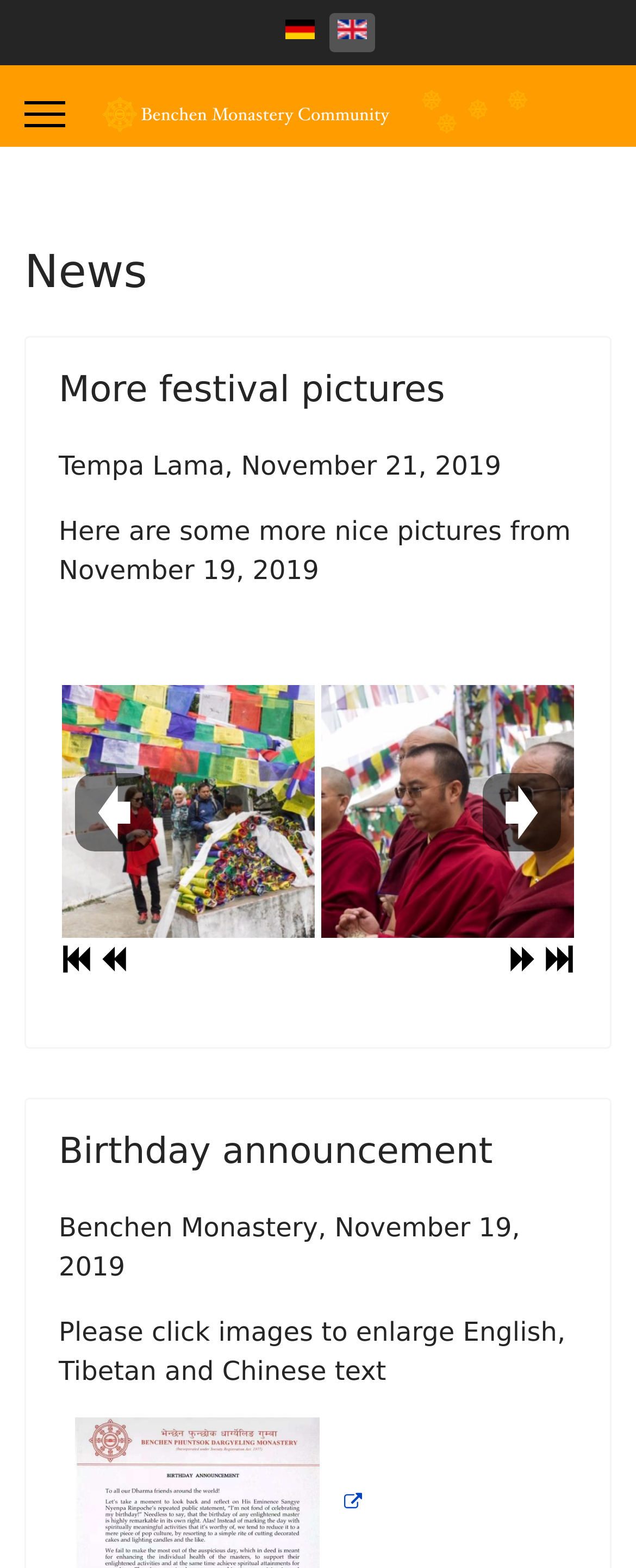Please find the bounding box coordinates (top-left x, top-left y, bottom-right x, bottom-right y) in the screenshot for the UI element described as follows: Birthday announcement

[0.092, 0.722, 0.775, 0.748]